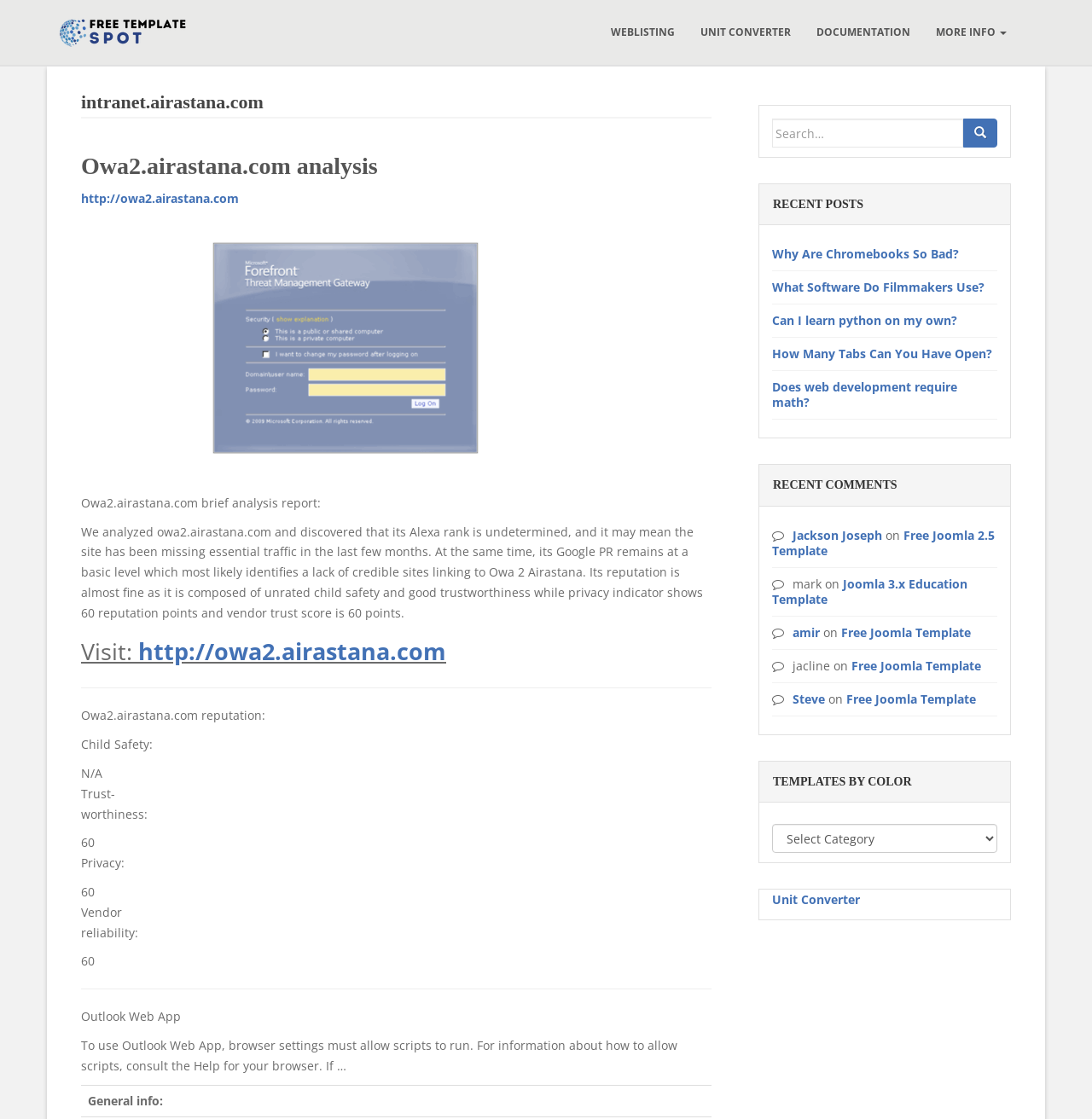Identify the bounding box coordinates of the clickable region to carry out the given instruction: "Check the recent posts".

[0.695, 0.165, 0.925, 0.202]